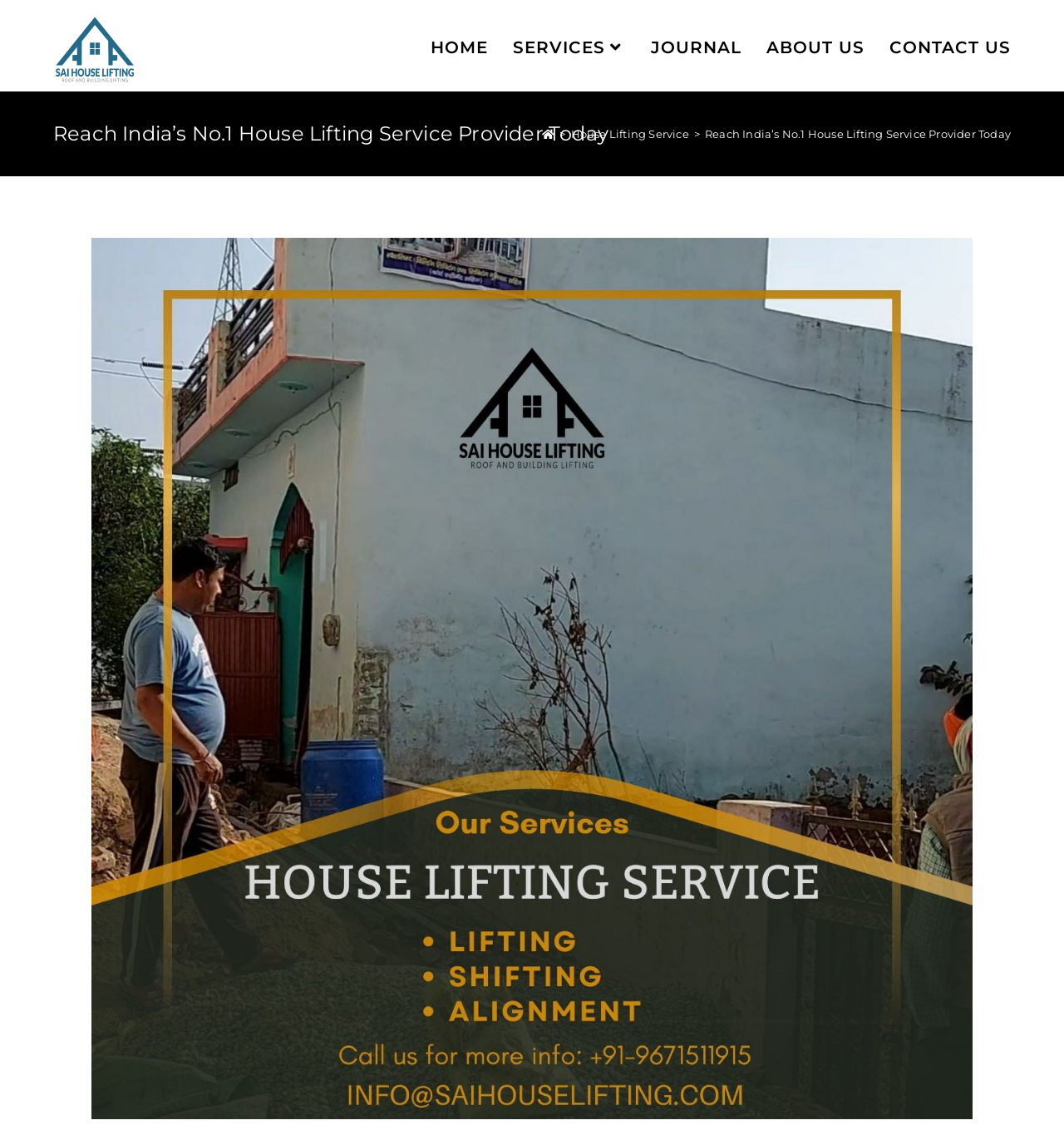Find the bounding box coordinates of the element to click in order to complete this instruction: "Click the Continue Browsing link". The bounding box coordinates must be four float numbers between 0 and 1, denoted as [left, top, right, bottom].

None